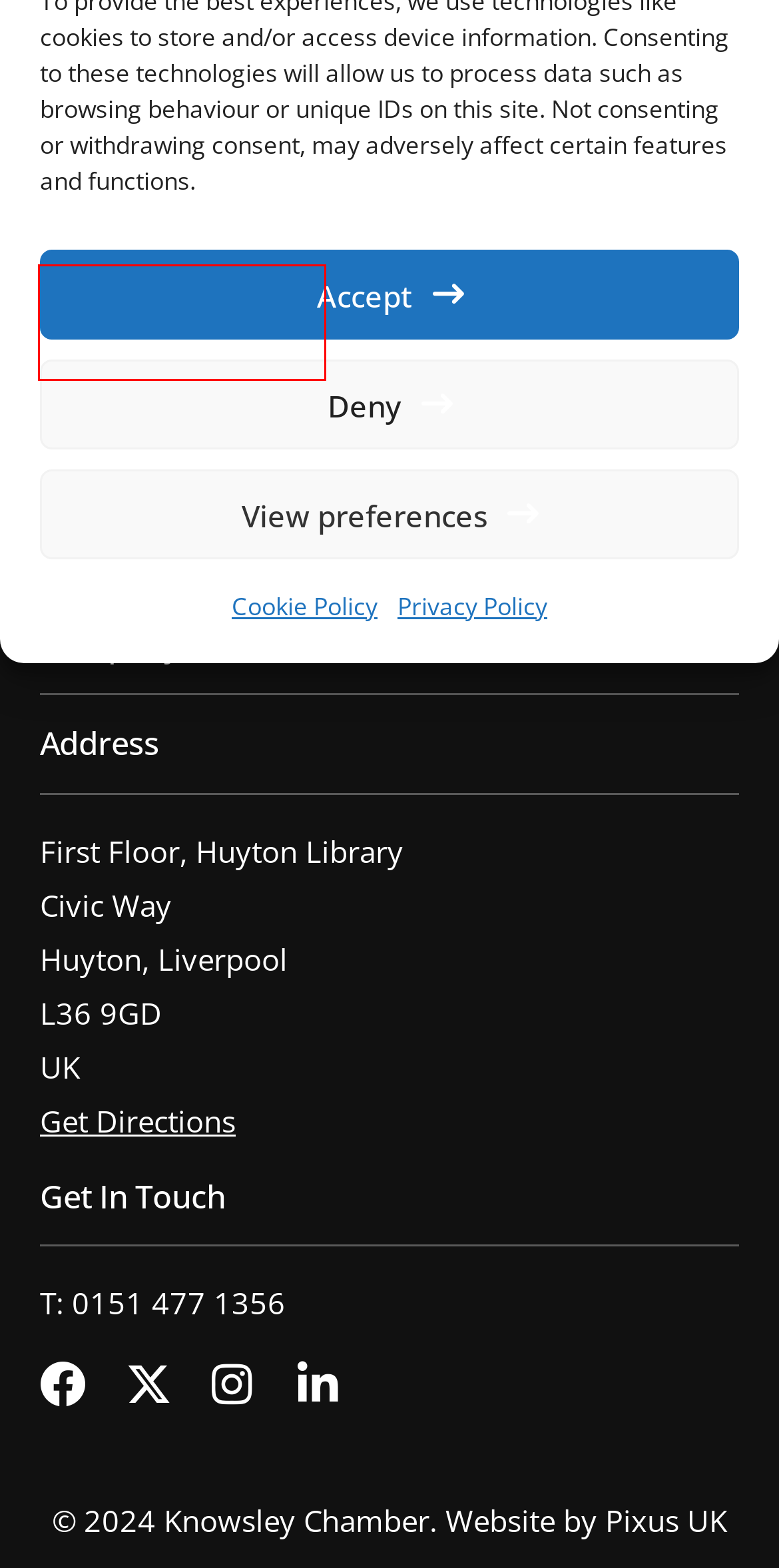After examining the screenshot of a webpage with a red bounding box, choose the most accurate webpage description that corresponds to the new page after clicking the element inside the red box. Here are the candidates:
A. What We Do - Knowsley Chamber
B. Manufacturing Network - Knowsley Chamber
C. Member Application - Knowsley Chamber
D. Working Well - Knowsley Chamber
E. Construction Forum - Knowsley Chamber
F. Knowsley Insight Magazine | PDF to Flipbook
G. Privacy Policy - Knowsley Chamber
H. Cookie Policy - Knowsley Chamber

F